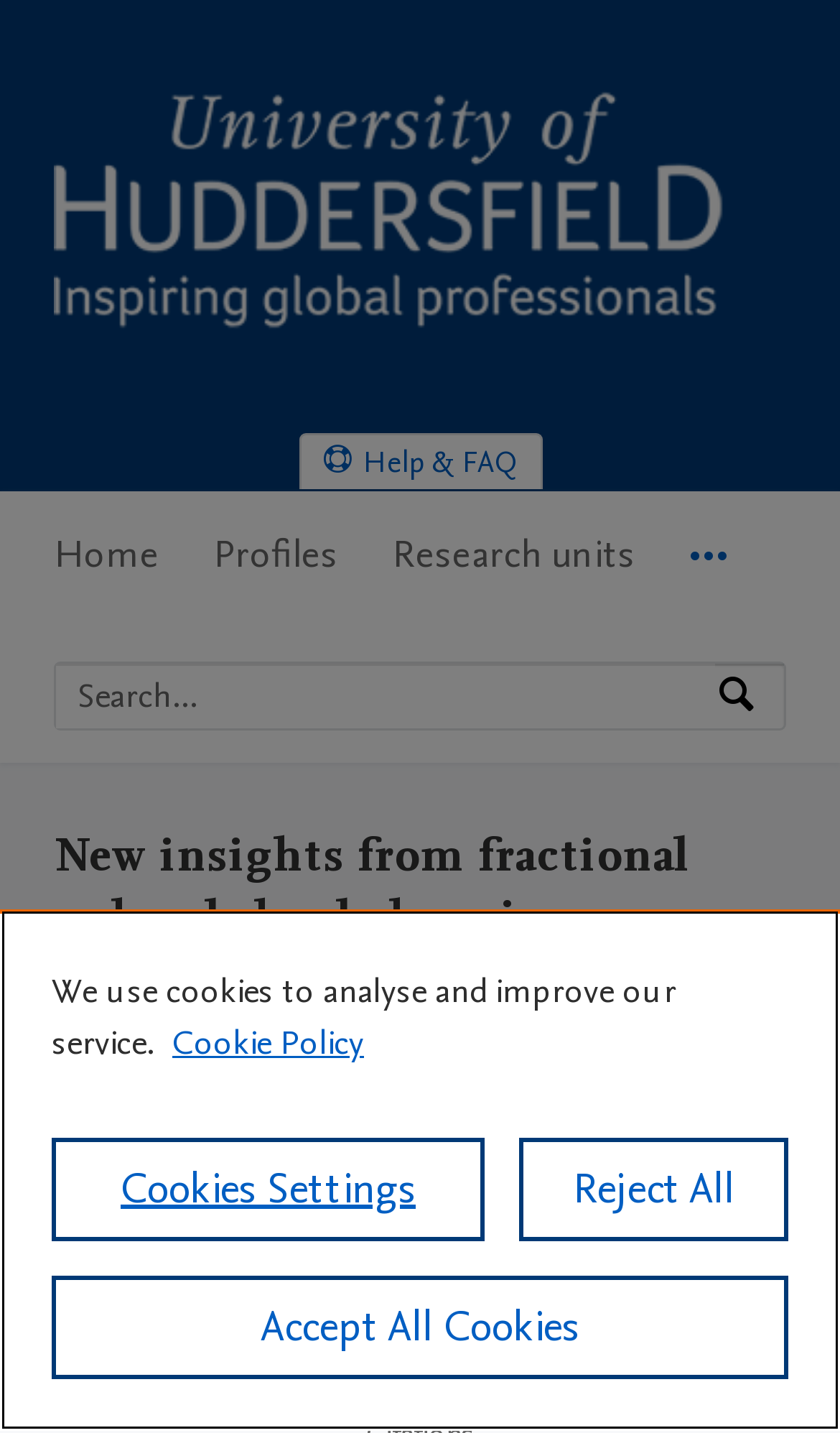Analyze the image and give a detailed response to the question:
What is the purpose of the search box?

I determined the answer by looking at the static text element 'Search by expertise, name or affiliation' which is located near the search box. This text suggests that the search box is used to search for expertise, names, or affiliations.